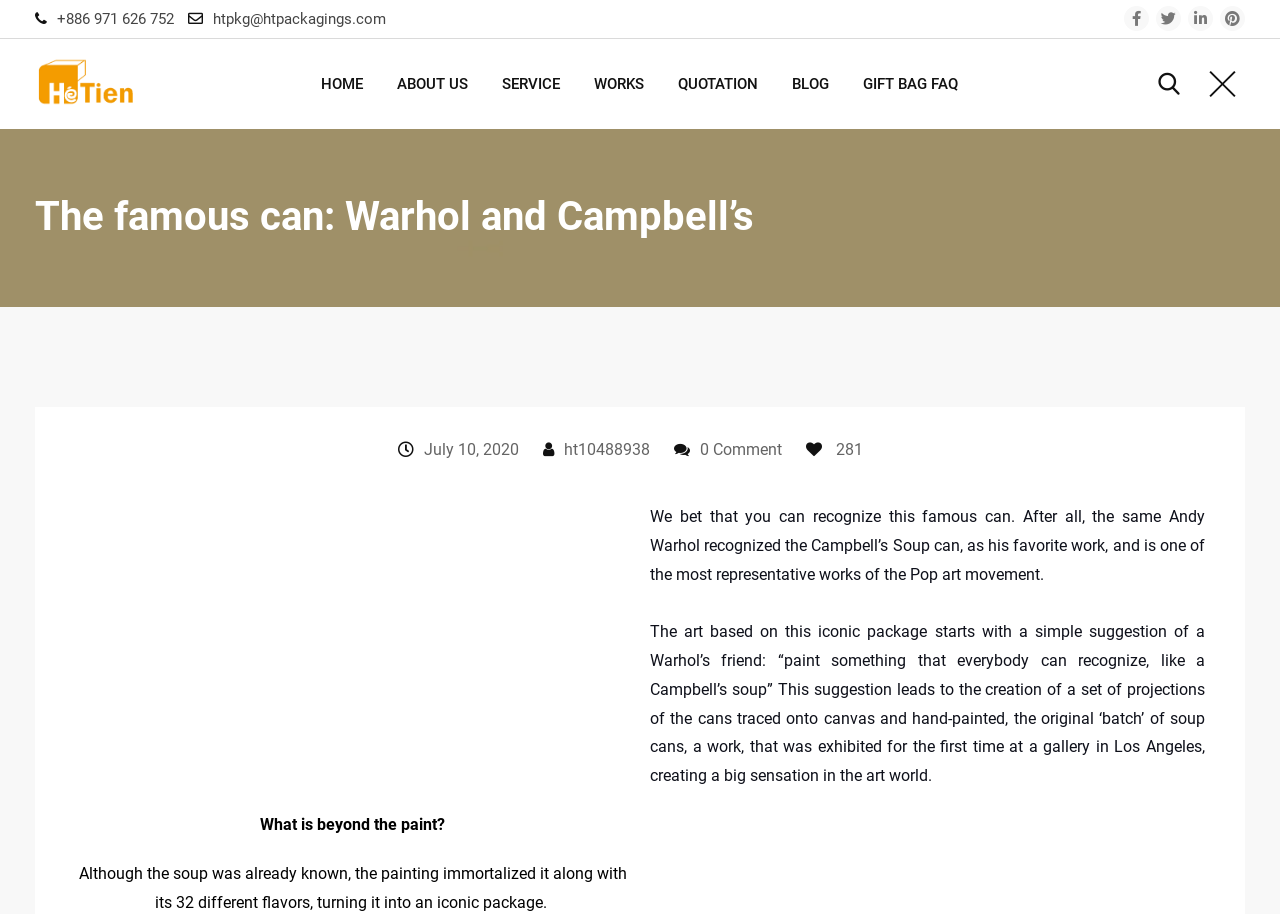Determine the bounding box coordinates of the clickable element to achieve the following action: 'Go to the ABOUT US page'. Provide the coordinates as four float values between 0 and 1, formatted as [left, top, right, bottom].

[0.299, 0.043, 0.378, 0.141]